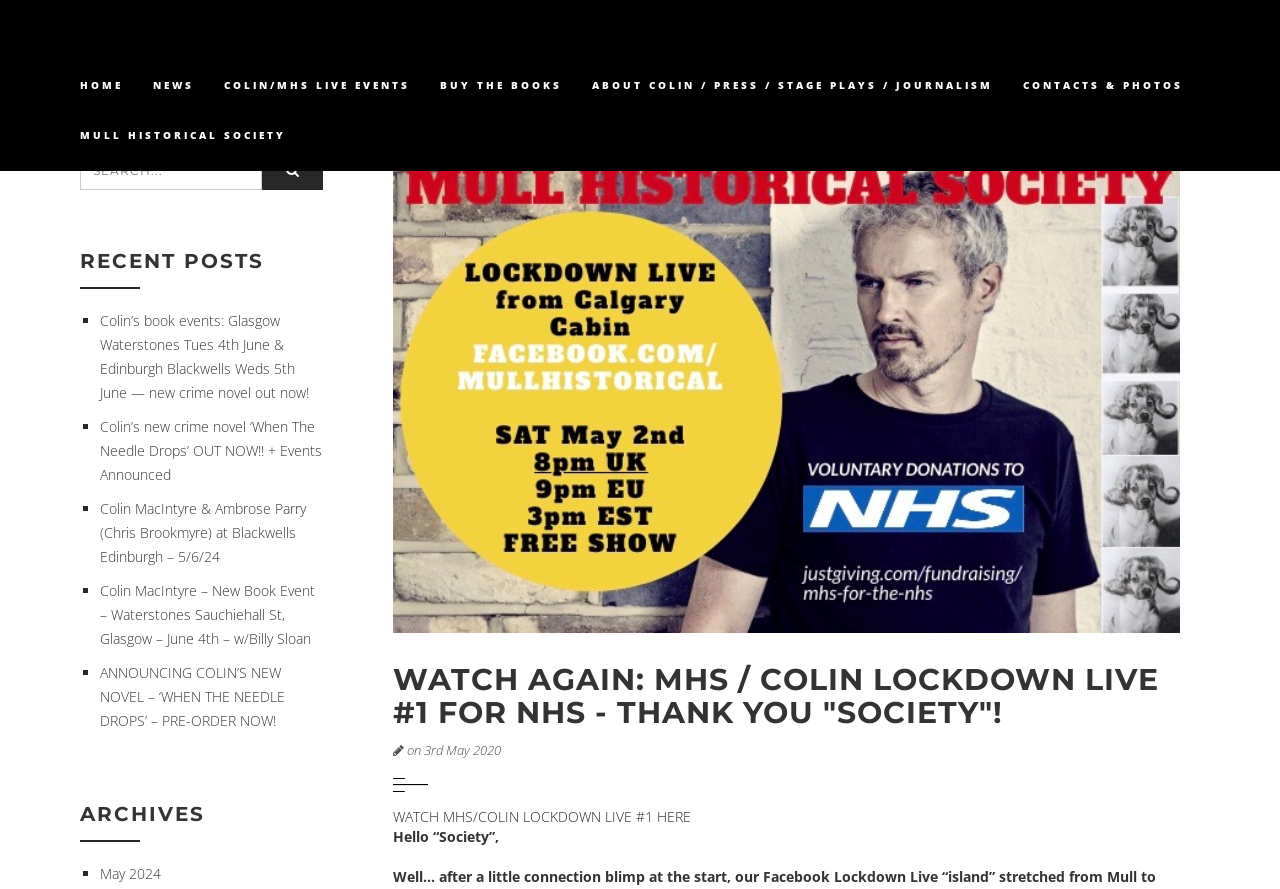Please give the bounding box coordinates of the area that should be clicked to fulfill the following instruction: "search for something". The coordinates should be in the format of four float numbers from 0 to 1, i.e., [left, top, right, bottom].

[0.062, 0.169, 0.252, 0.214]